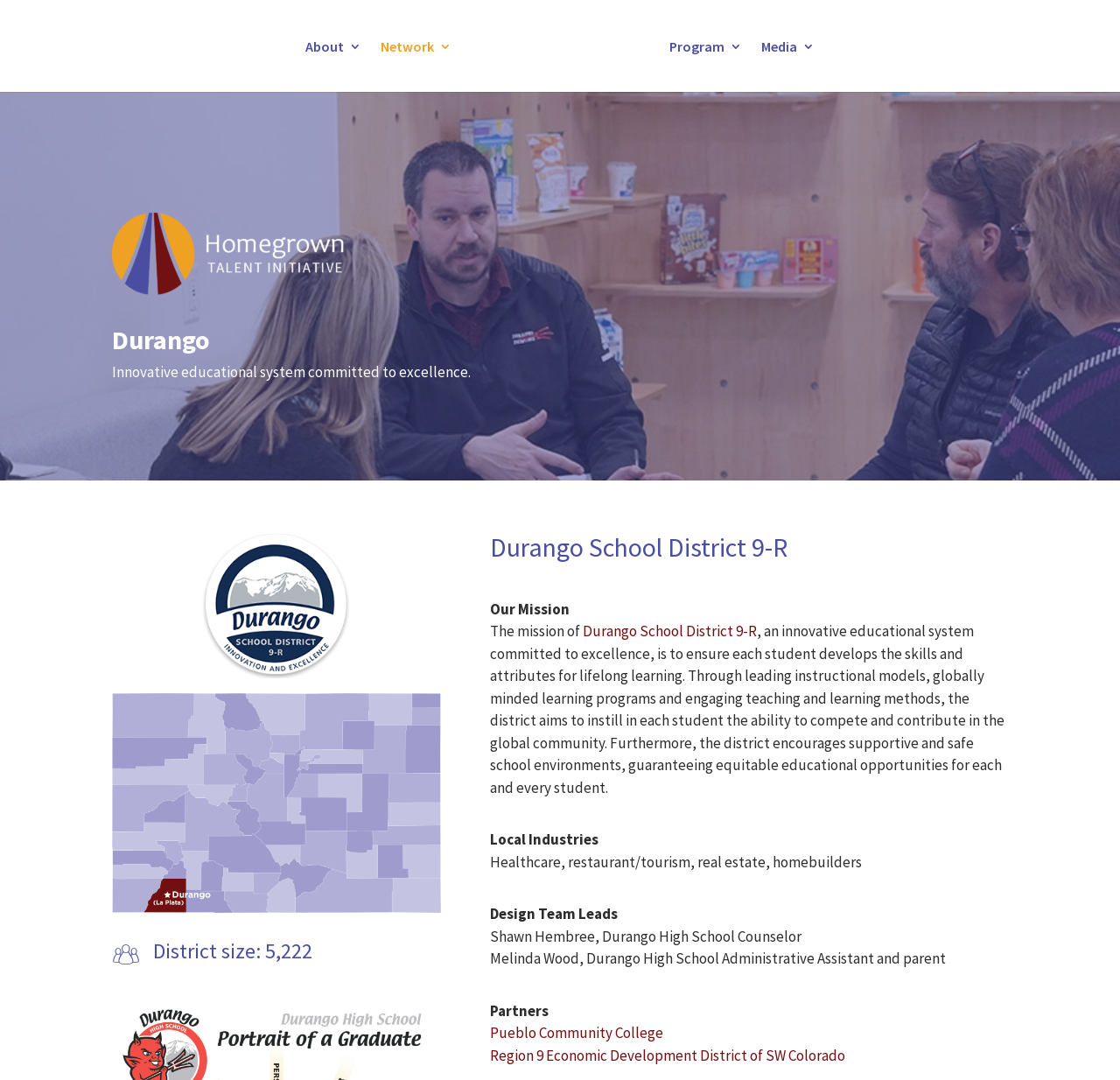What are the local industries mentioned?
Based on the image, please offer an in-depth response to the question.

I found the answer by looking at the static text element that says 'Healthcare, restaurant/tourism, real estate, homebuilders' which is located in the middle of the webpage, listing the local industries.